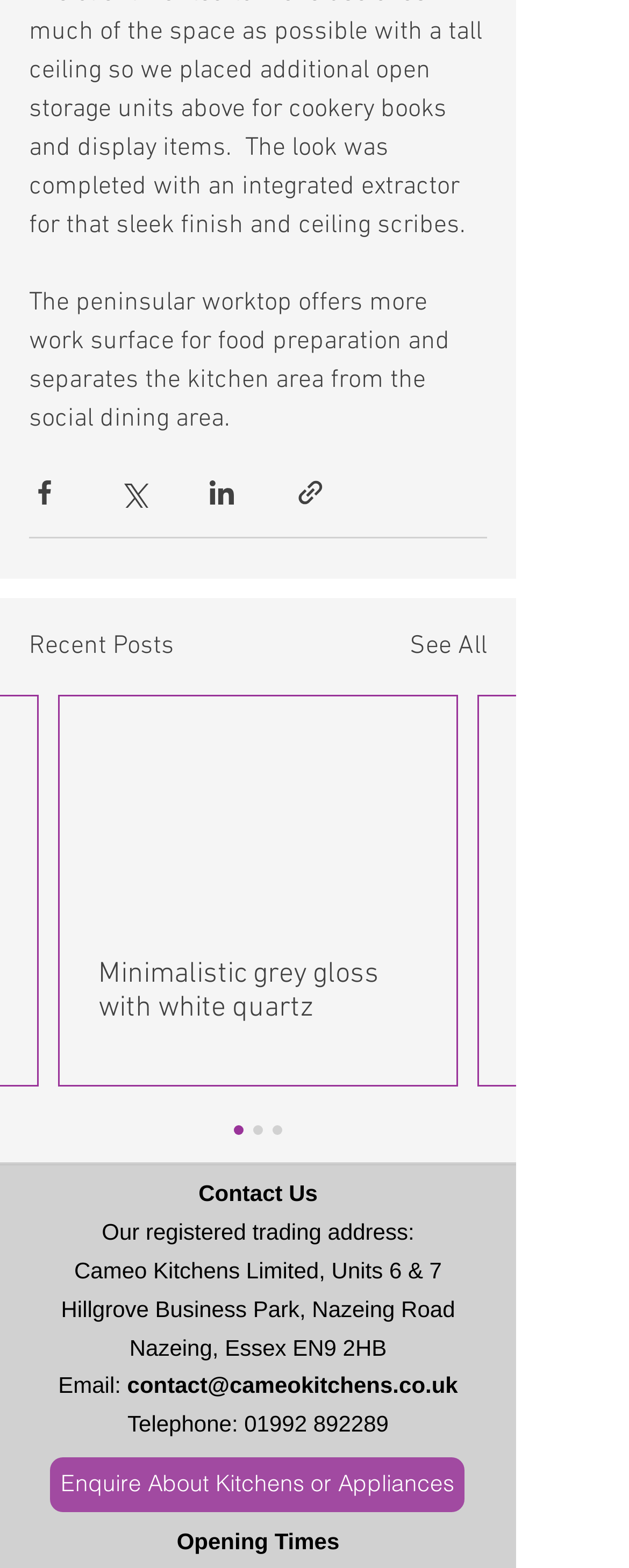How many social media sharing options are available?
Refer to the image and provide a thorough answer to the question.

There are four social media sharing options available, which are Share via Facebook, Share via Twitter, Share via LinkedIn, and Share via link, as indicated by the button elements with corresponding images.